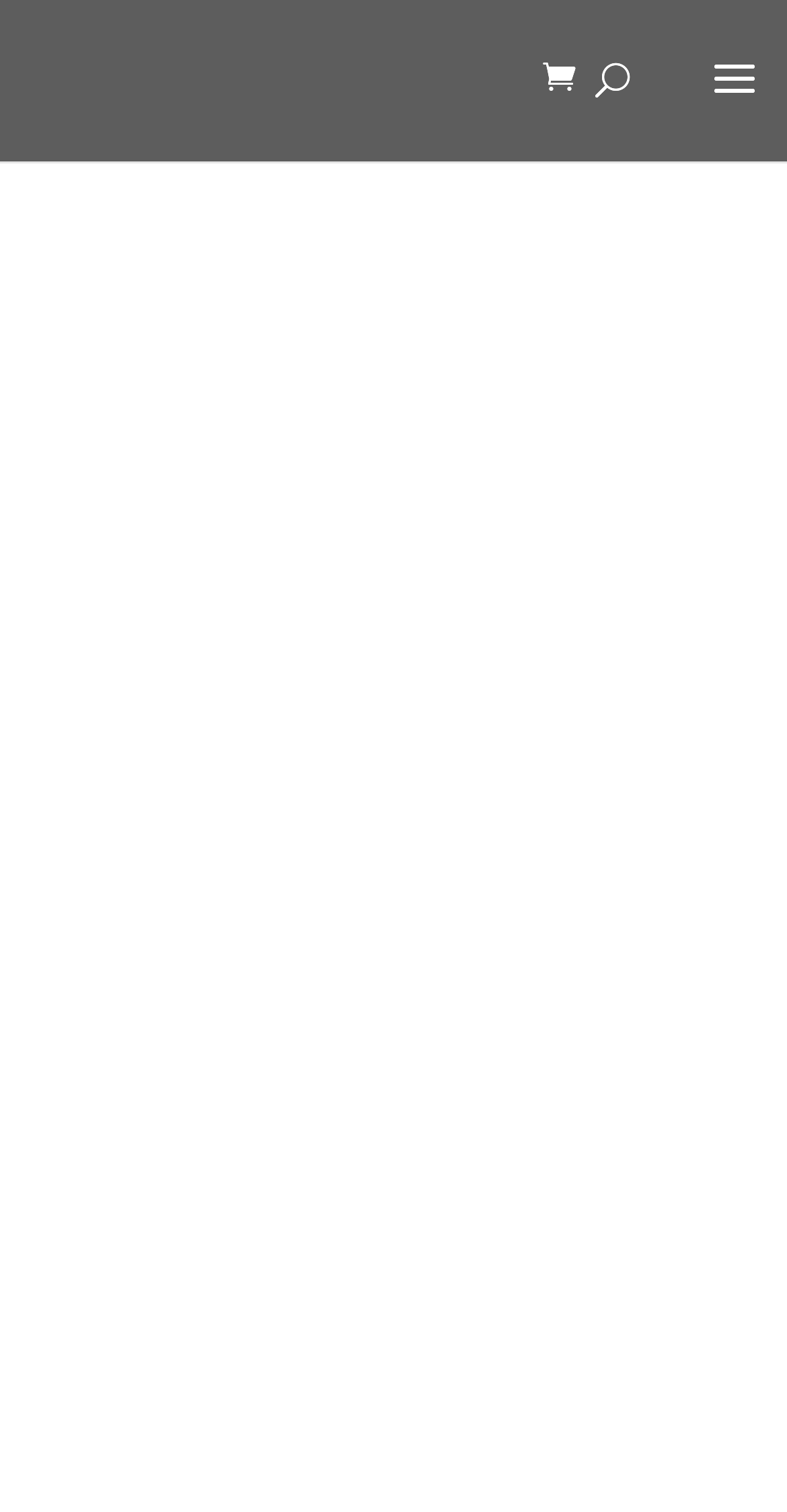What is the purpose of the text box?
Refer to the screenshot and respond with a concise word or phrase.

Search